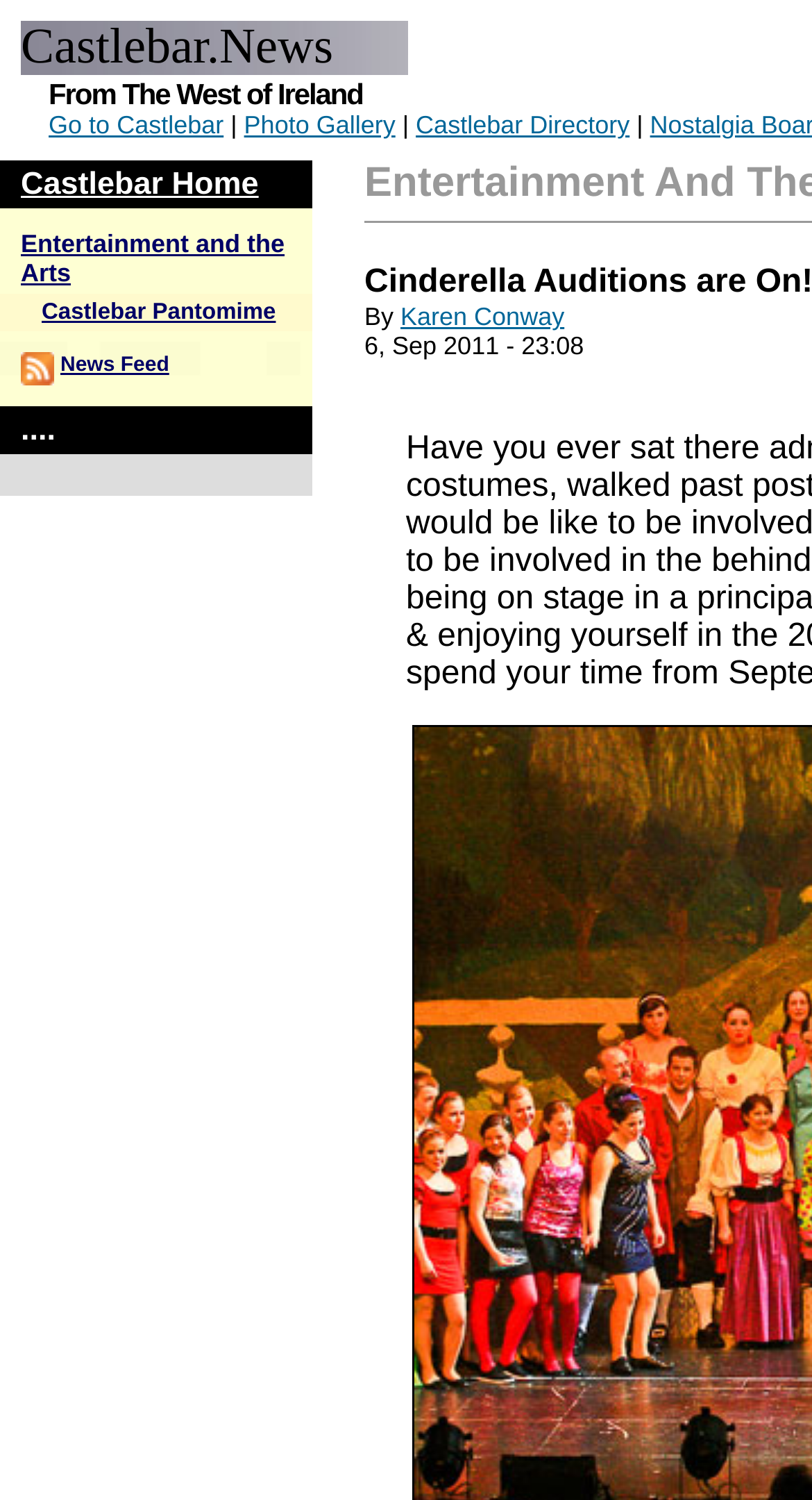Determine the bounding box coordinates of the section I need to click to execute the following instruction: "Visit Karen Conway's page". Provide the coordinates as four float numbers between 0 and 1, i.e., [left, top, right, bottom].

[0.493, 0.201, 0.695, 0.221]